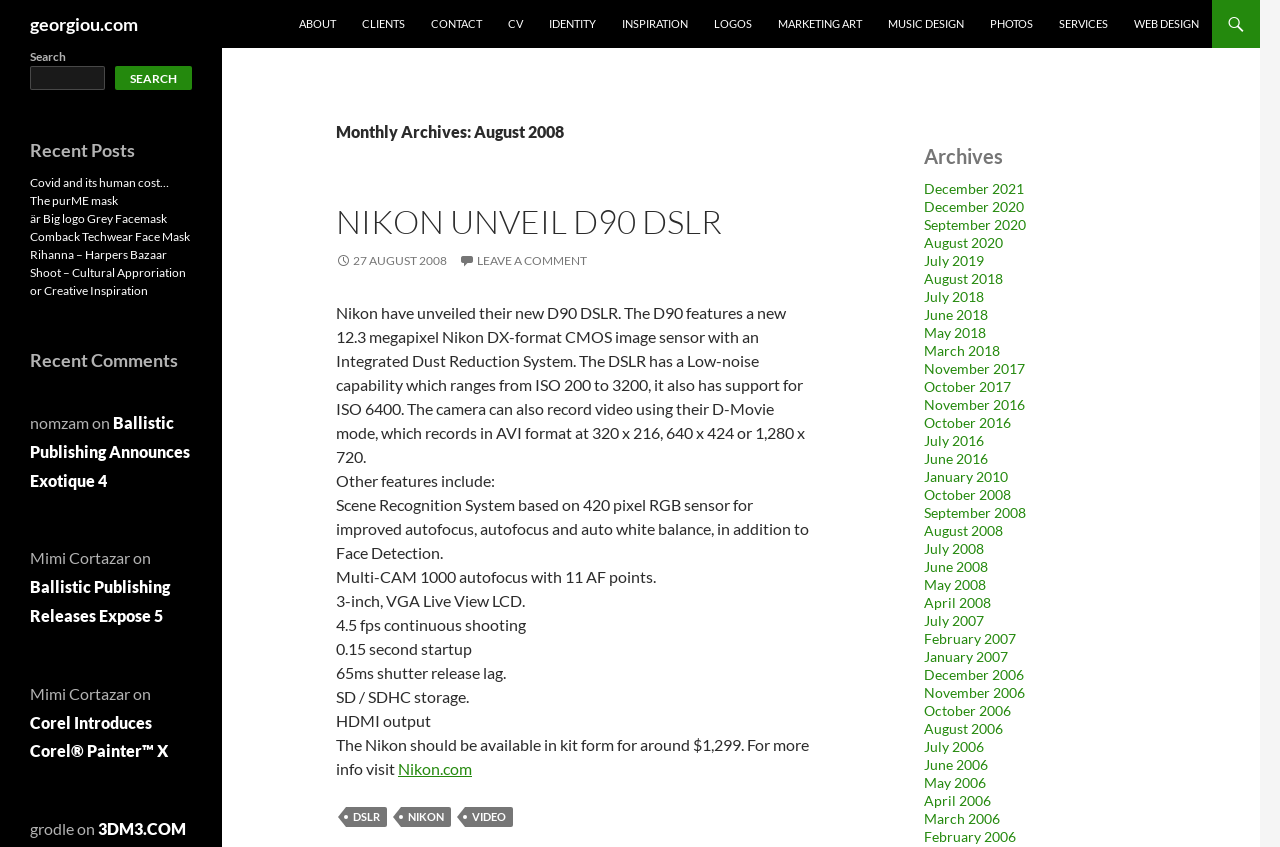What are the storage options for the Nikon D90 DSLR?
Using the image provided, answer with just one word or phrase.

SD / SDHC